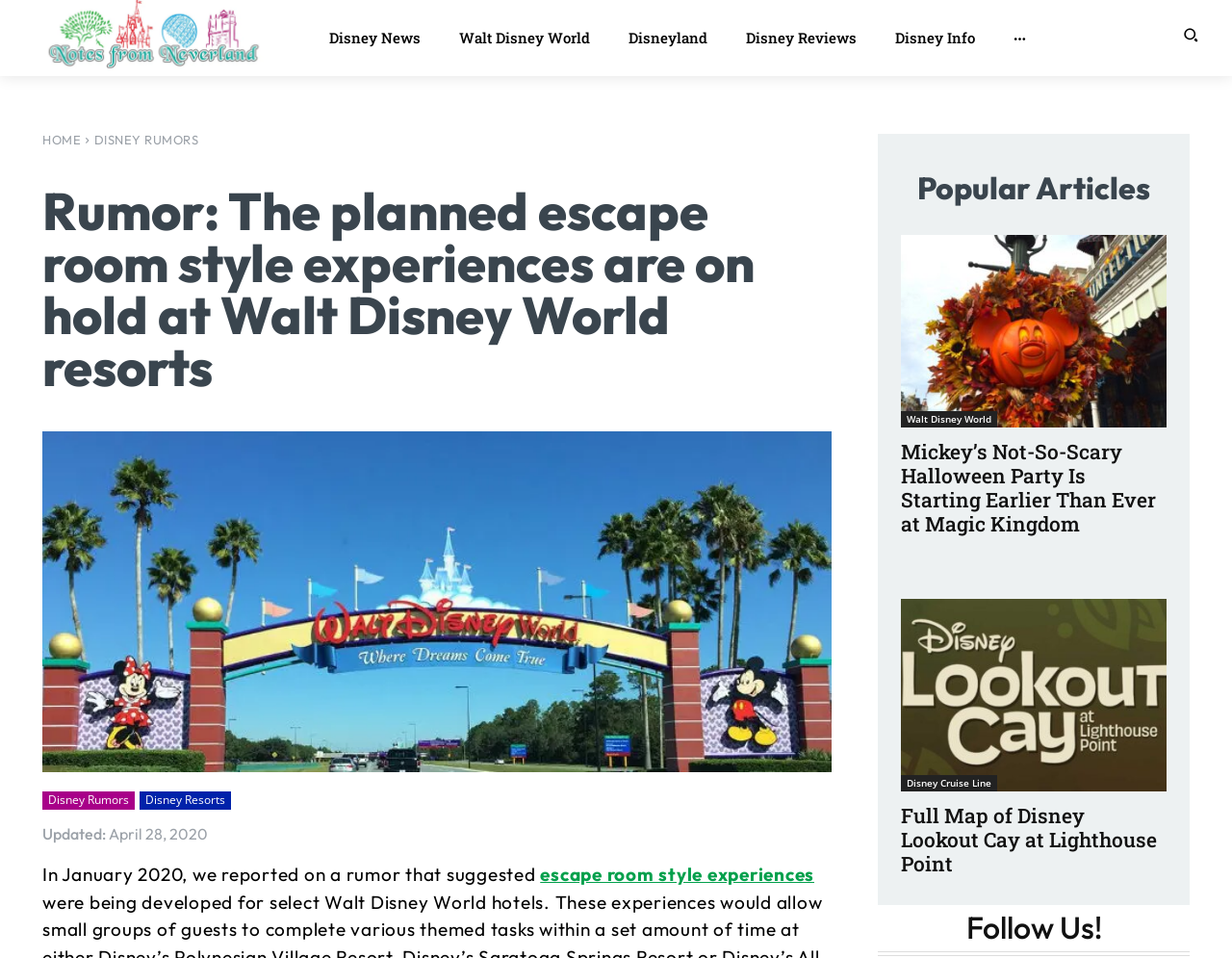Reply to the question with a single word or phrase:
How many images are on the webpage?

5